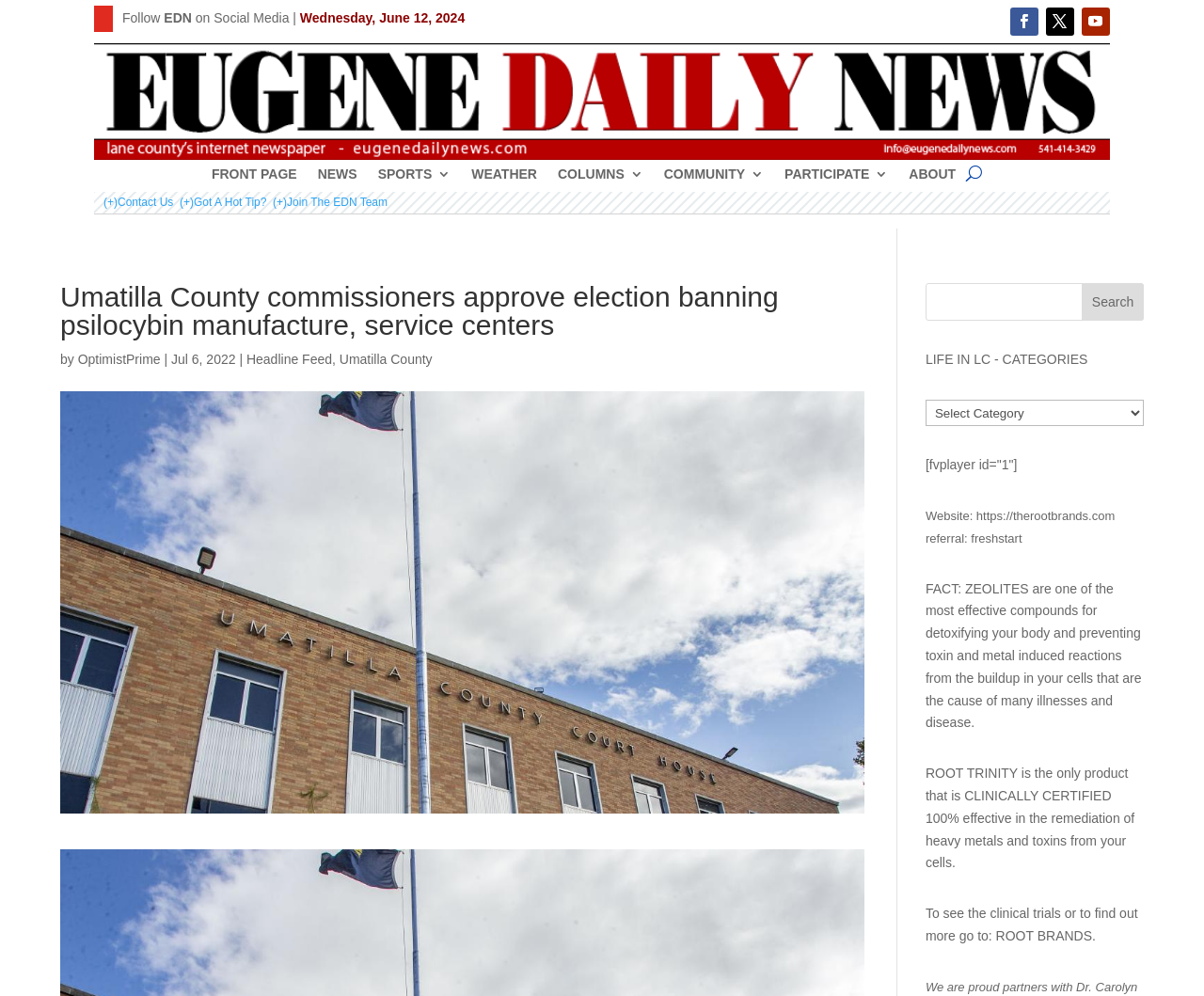Find the bounding box coordinates for the area that must be clicked to perform this action: "Search for news".

[0.769, 0.285, 0.95, 0.322]